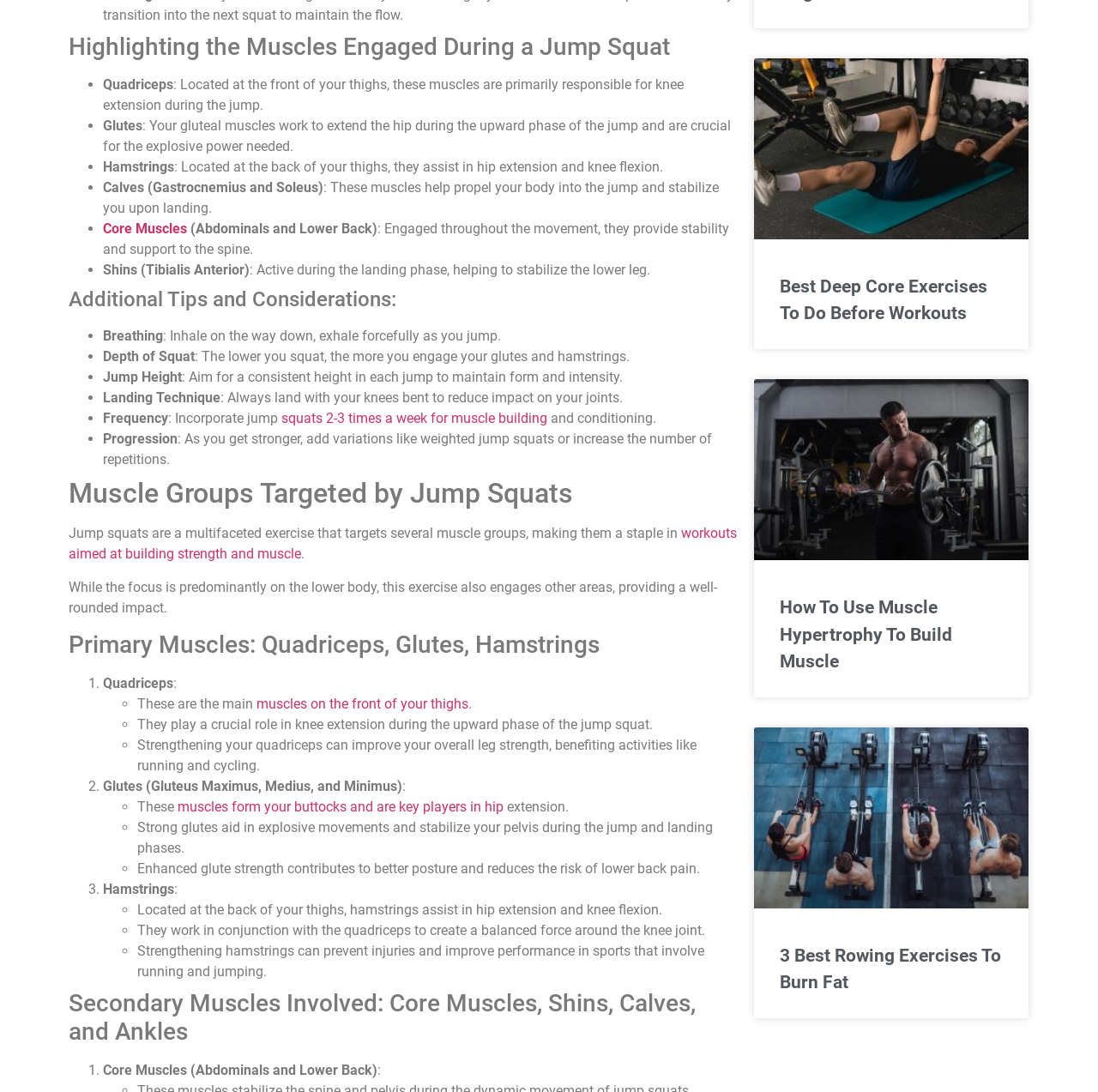How often should you incorporate jump squats into your workout routine?
Refer to the image and provide a one-word or short phrase answer.

2-3 times a week